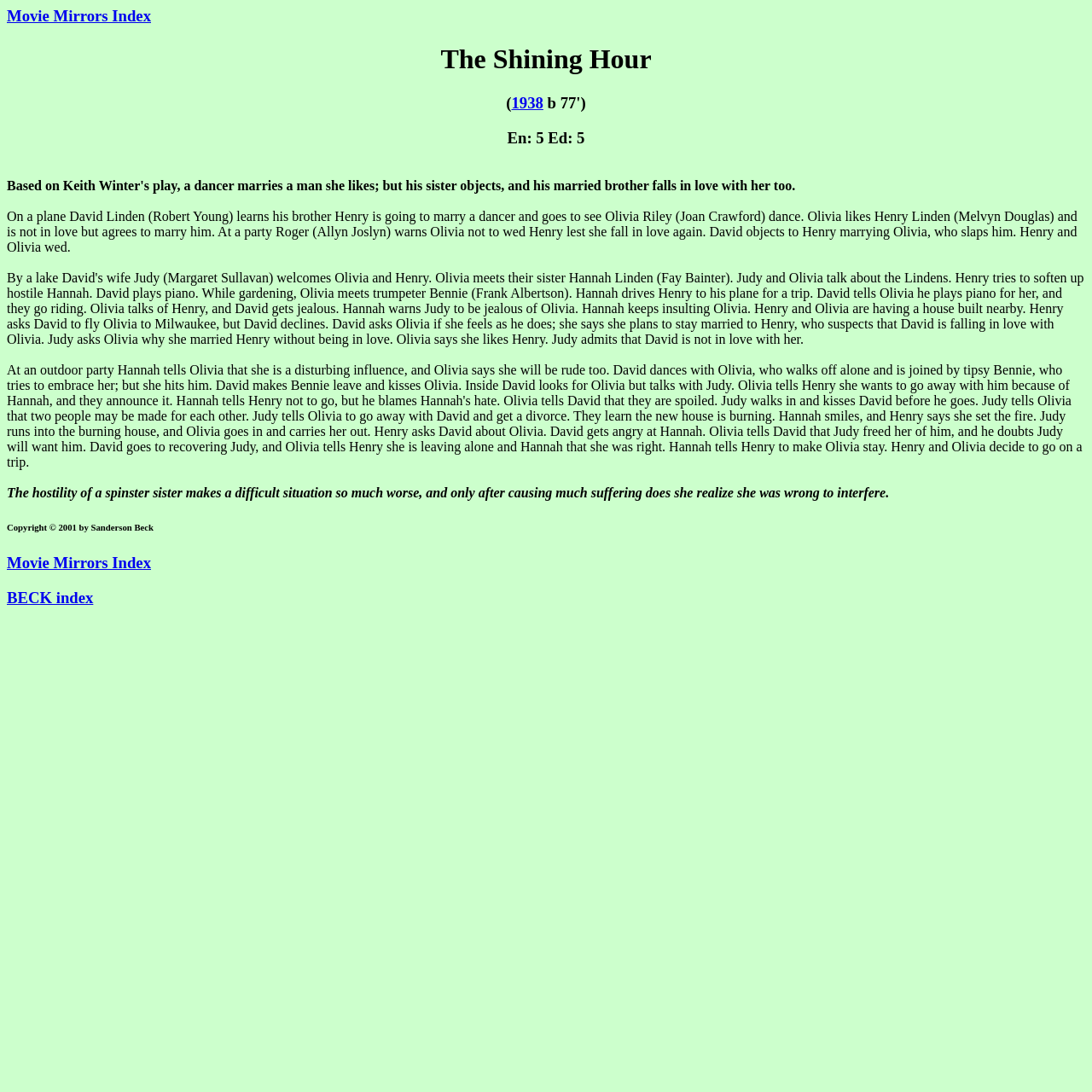Provide the bounding box coordinates of the UI element this sentence describes: "Home".

None